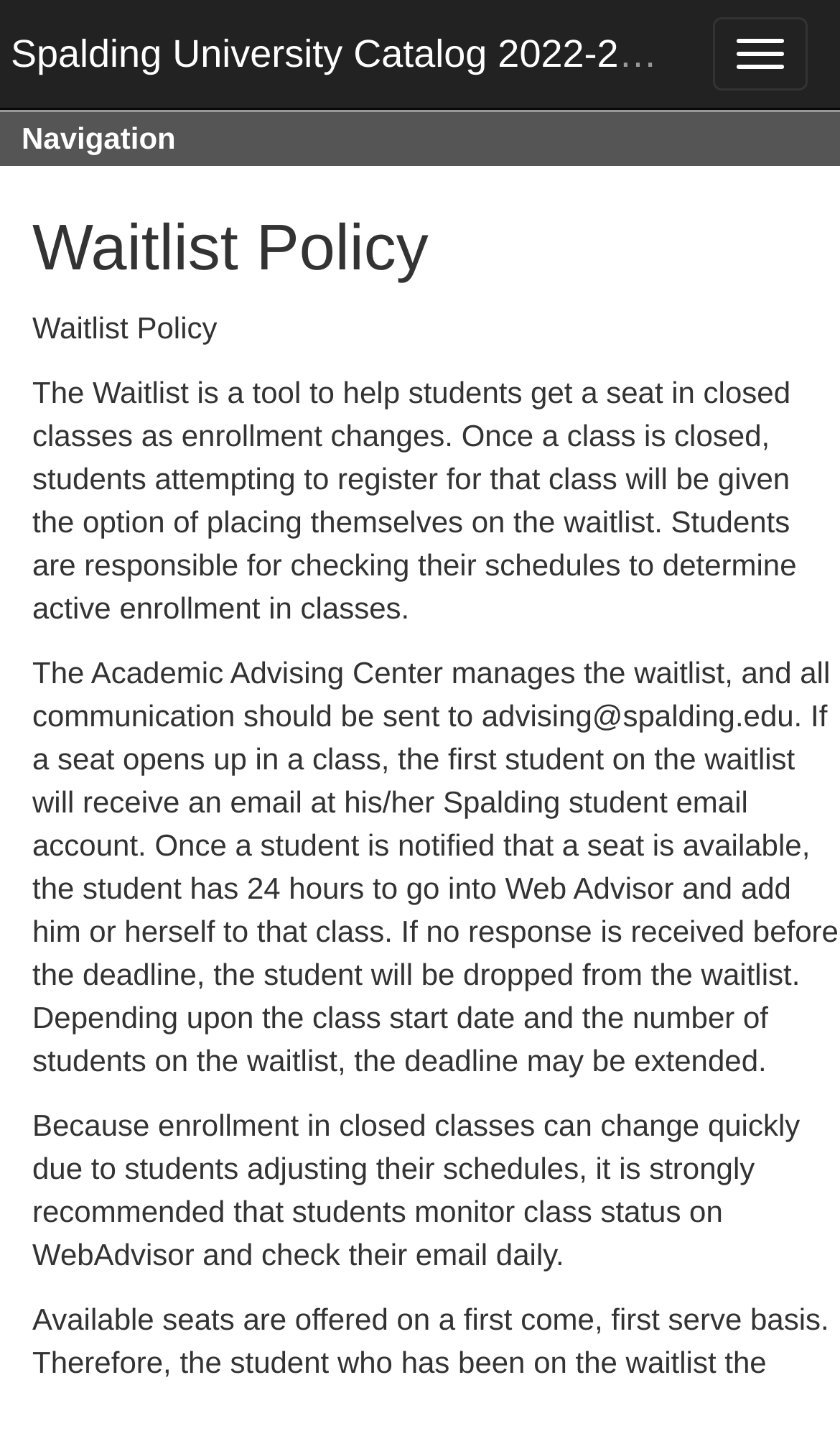Carefully examine the image and provide an in-depth answer to the question: What is recommended for students to do regarding class status?

The webpage advises students to monitor class status on WebAdvisor and check their email daily because enrollment in closed classes can change quickly due to students adjusting their schedules.